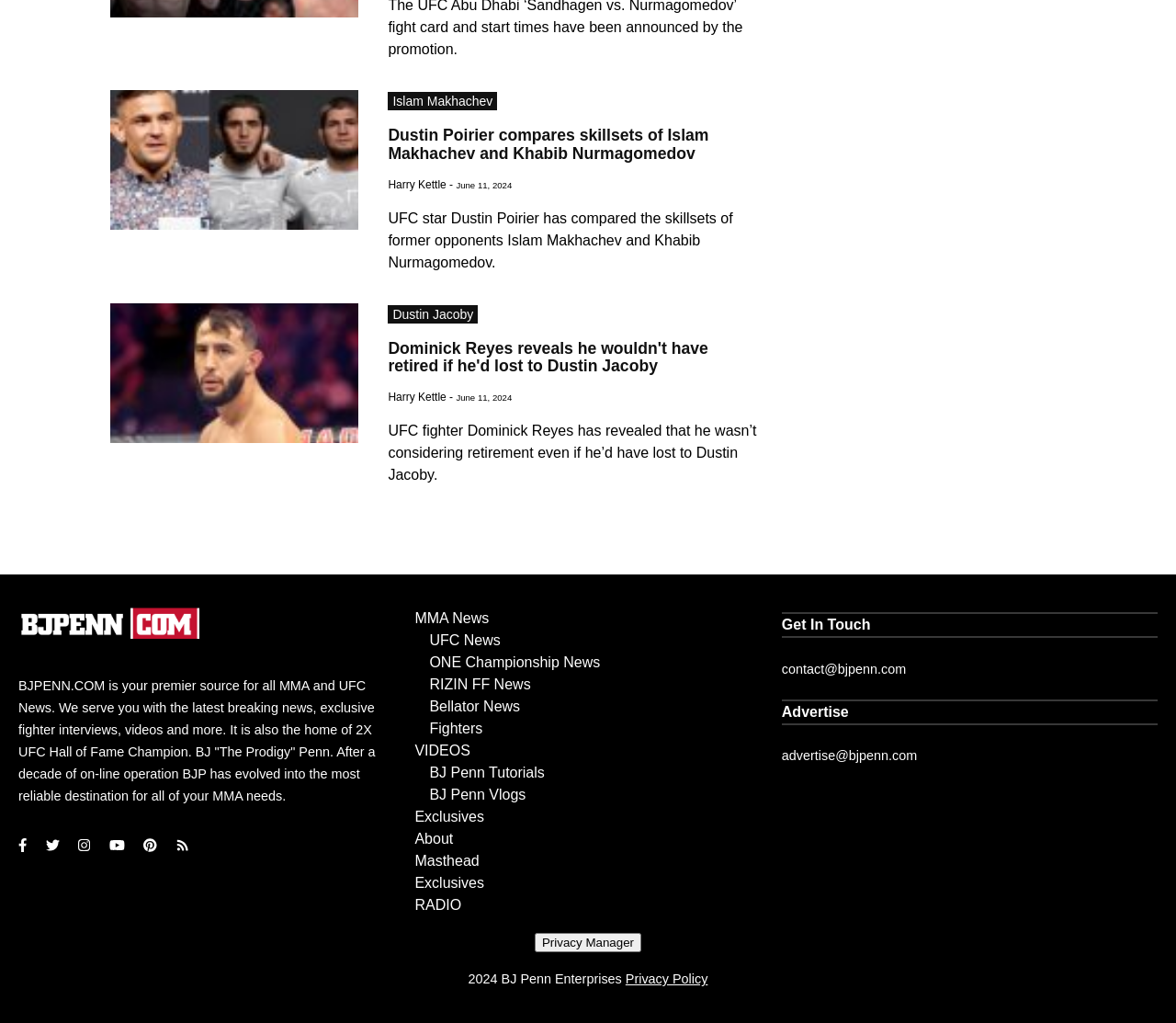Could you provide the bounding box coordinates for the portion of the screen to click to complete this instruction: "Read more about Dominick Reyes revealing he wouldn't have retired if he'd lost to Dustin Jacoby"?

[0.33, 0.332, 0.647, 0.367]